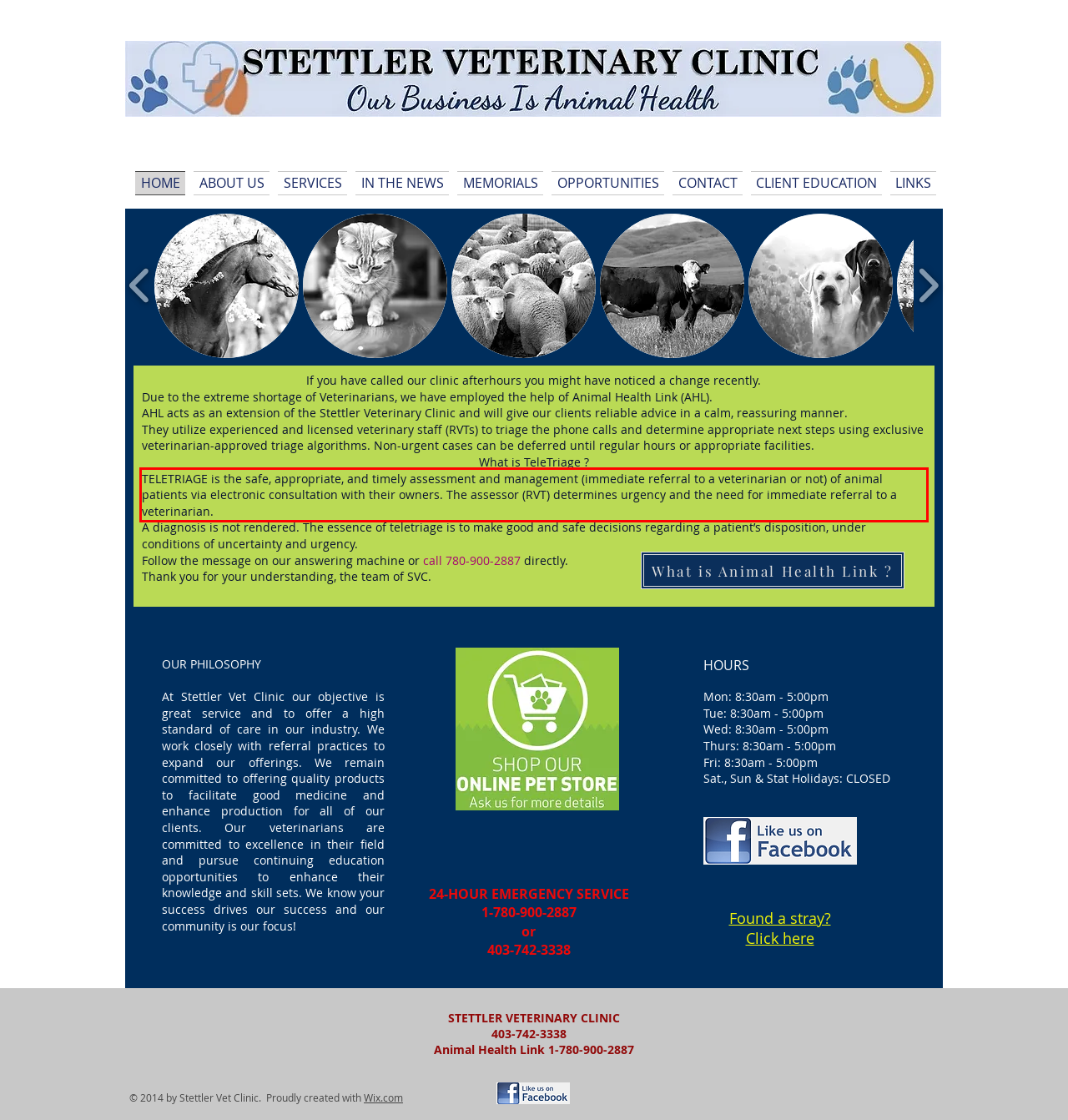With the given screenshot of a webpage, locate the red rectangle bounding box and extract the text content using OCR.

TELETRIAGE is the safe, appropriate, and timely assessment and management (immediate referral to a veterinarian or not) of animal patients via electronic consultation with their owners. The assessor (RVT) determines urgency and the need for immediate referral to a veterinarian.